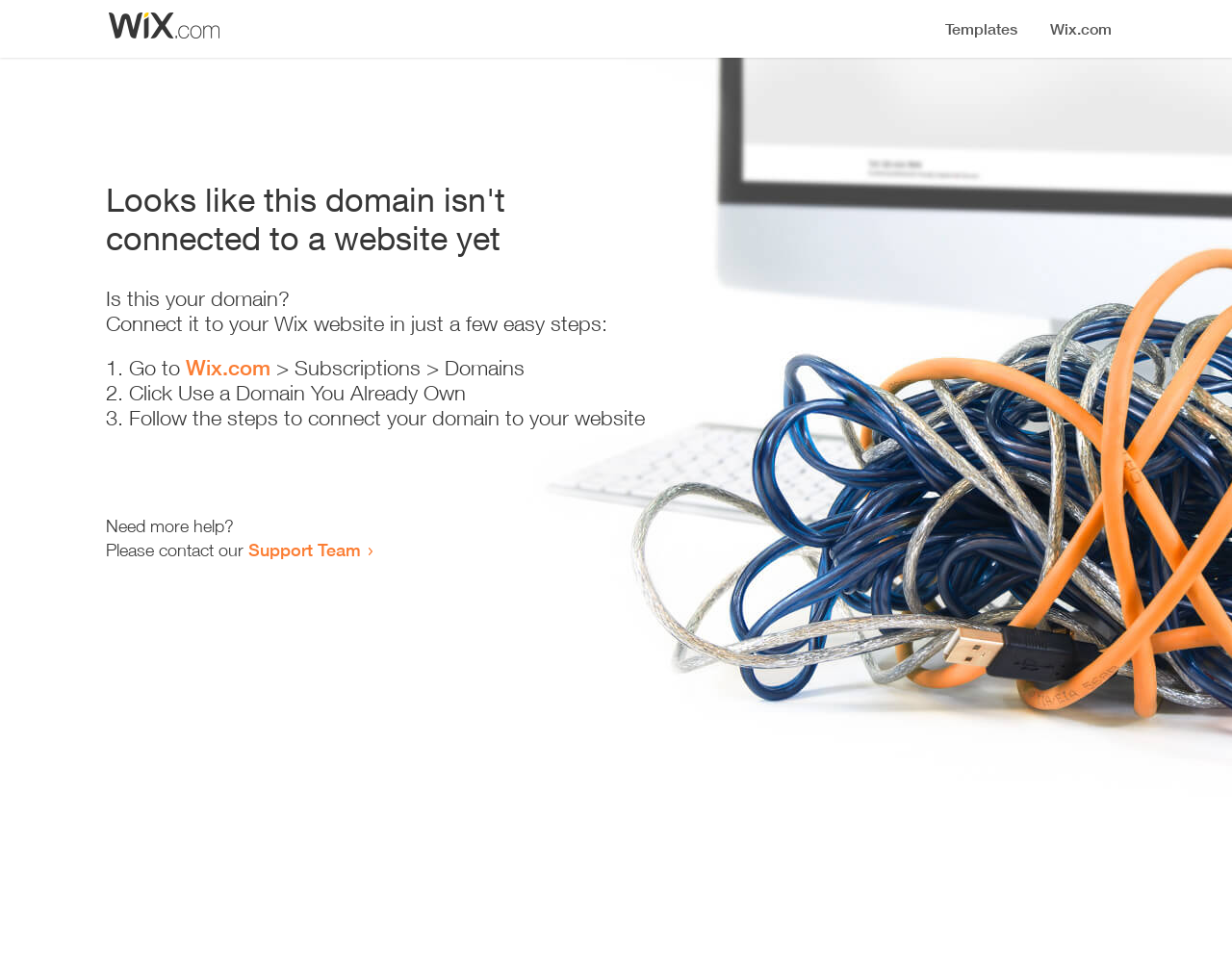Determine the bounding box for the UI element that matches this description: "Support Team".

[0.202, 0.554, 0.293, 0.576]